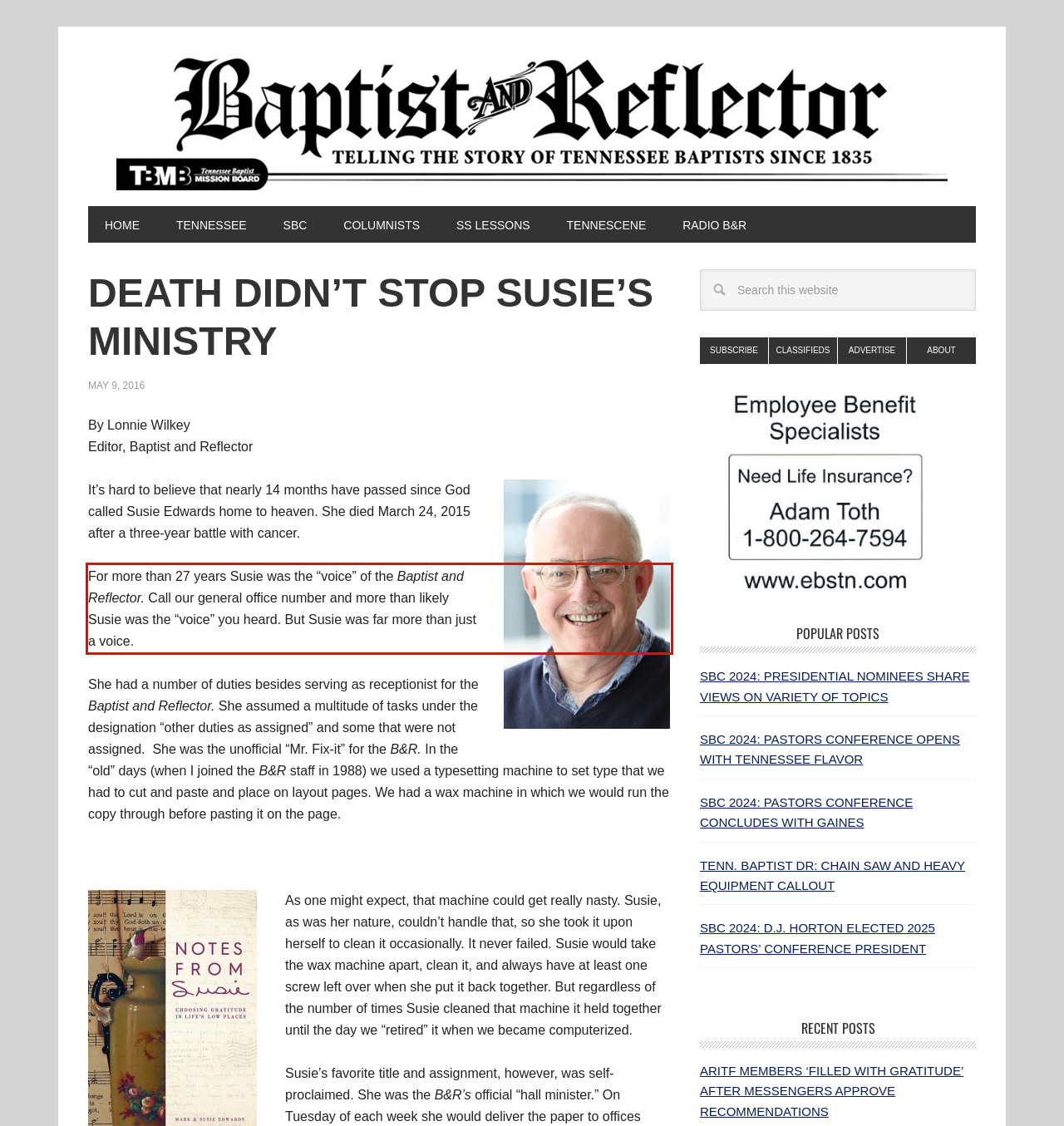Look at the webpage screenshot and recognize the text inside the red bounding box.

For more than 27 years Susie was the “voice” of the Baptist and Reflector. Call our general office number and more than likely Susie was the “voice” you heard. But Susie was far more than just a voice.